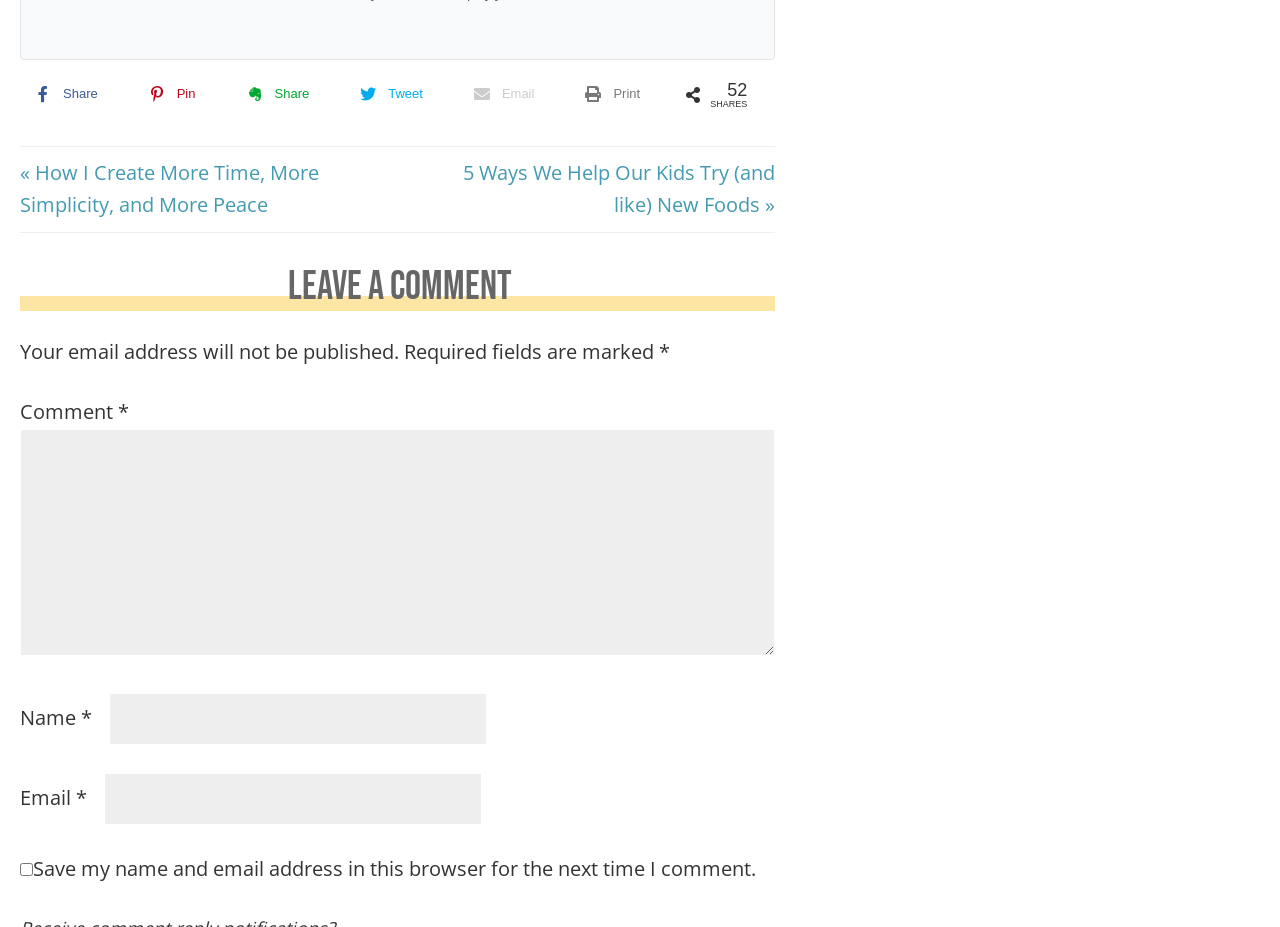Please provide a brief answer to the following inquiry using a single word or phrase:
What is the purpose of the links at the top?

Share and social media